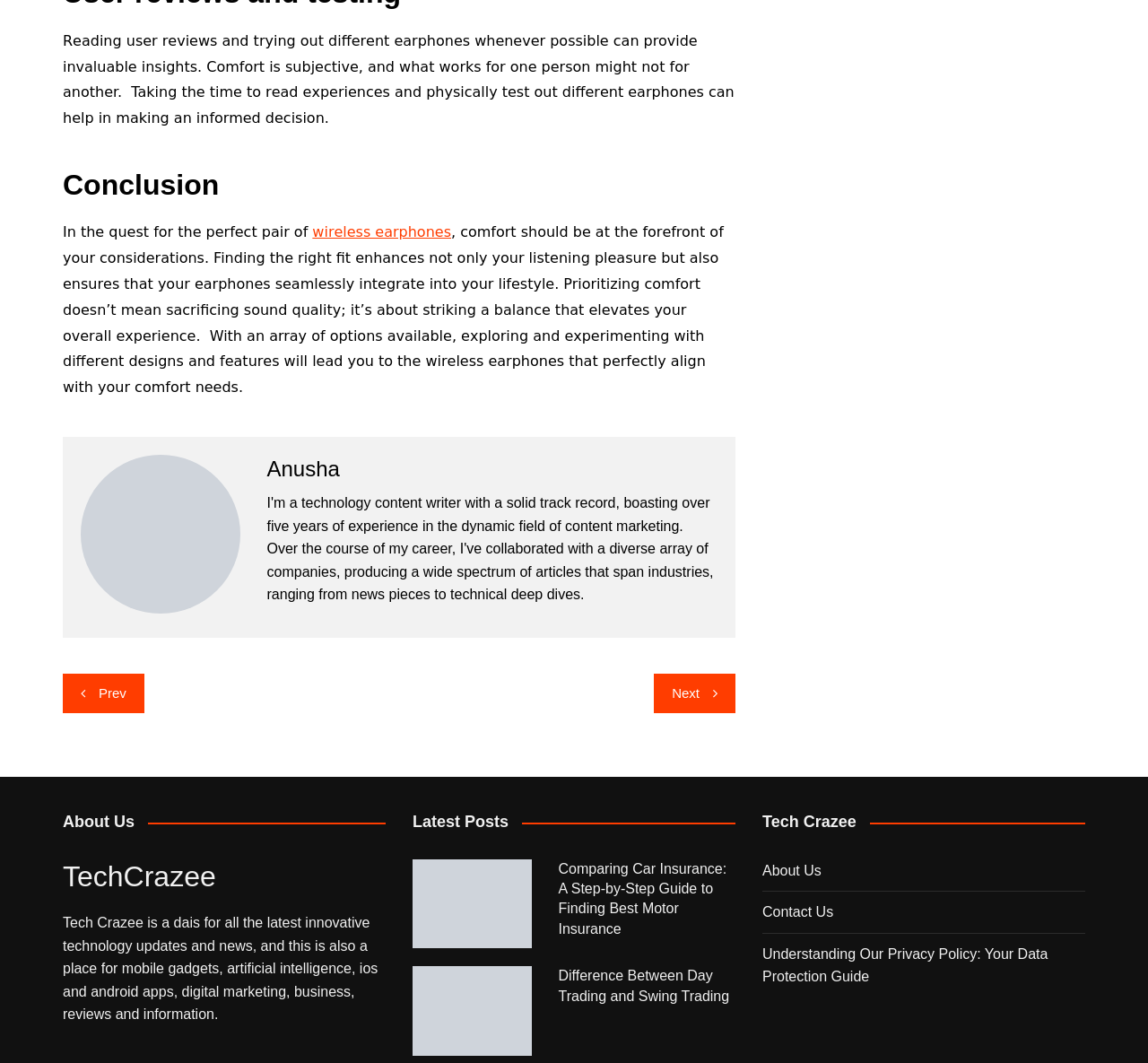Please find the bounding box for the UI component described as follows: "wirеlеss еarphonеs".

[0.272, 0.21, 0.393, 0.226]